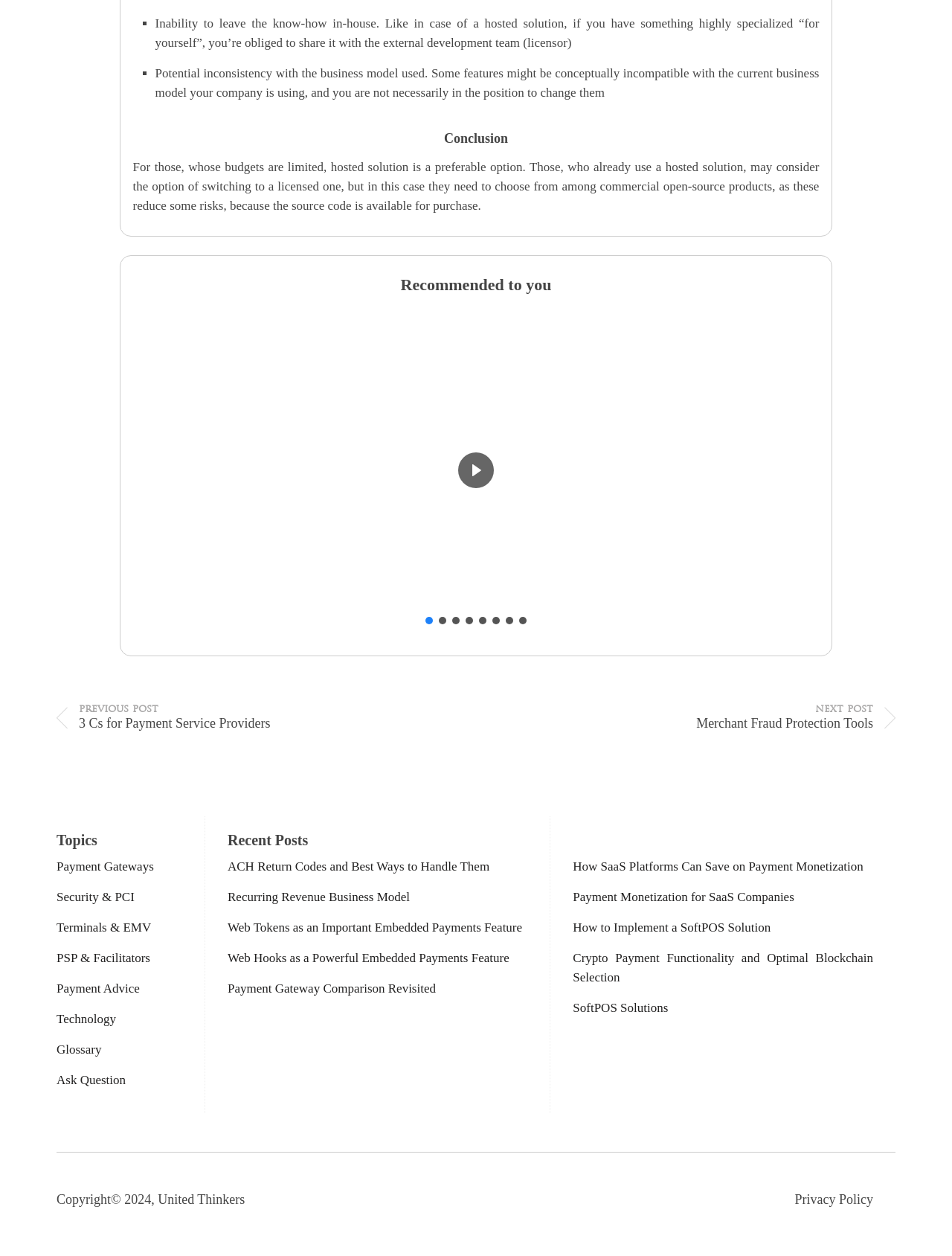Find the bounding box coordinates of the clickable region needed to perform the following instruction: "Click the 'previous post' link". The coordinates should be provided as four float numbers between 0 and 1, i.e., [left, top, right, bottom].

[0.059, 0.56, 0.284, 0.583]